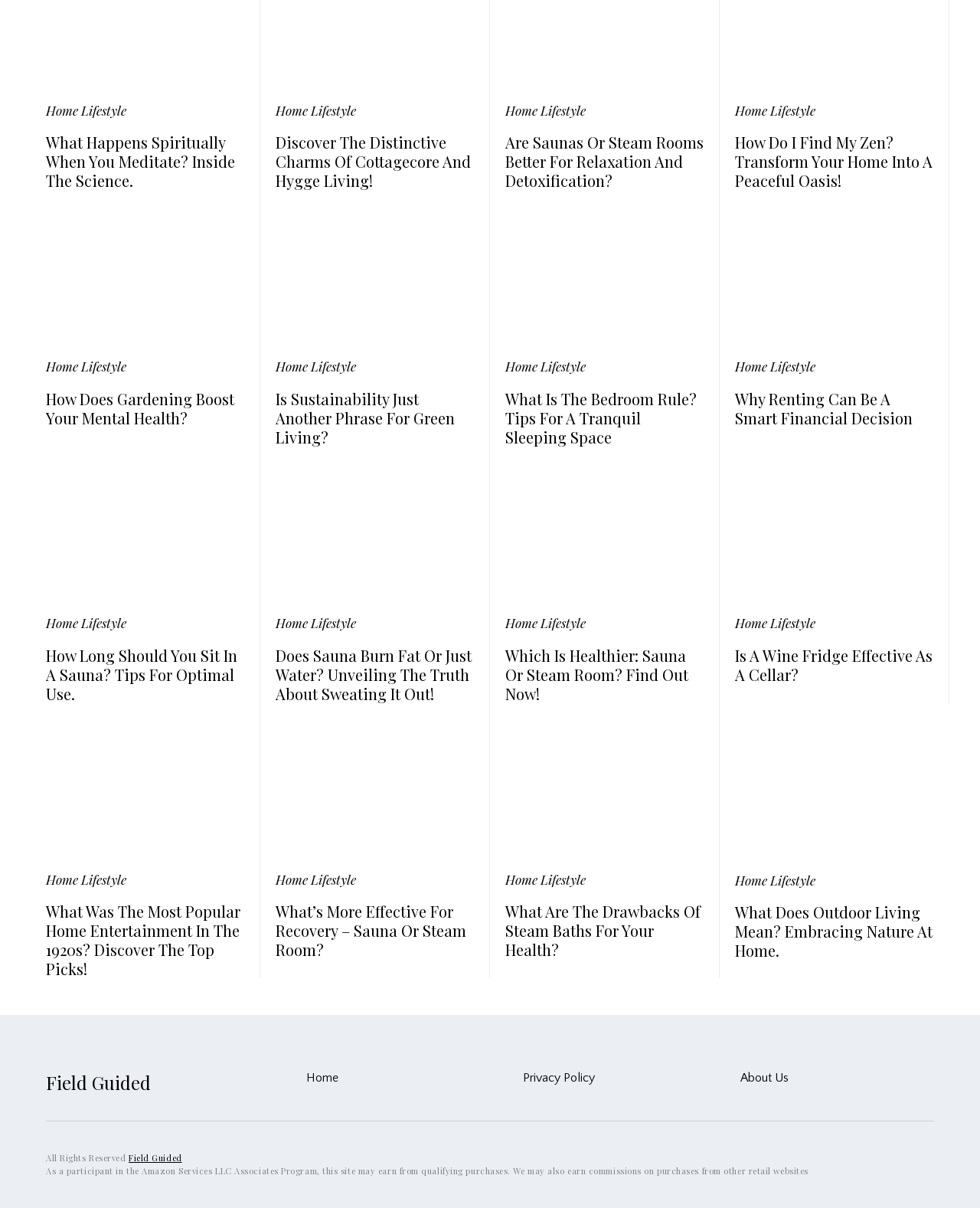Provide a one-word or short-phrase response to the question:
What is the title of the first article?

What Happens Spiritually When You Meditate?